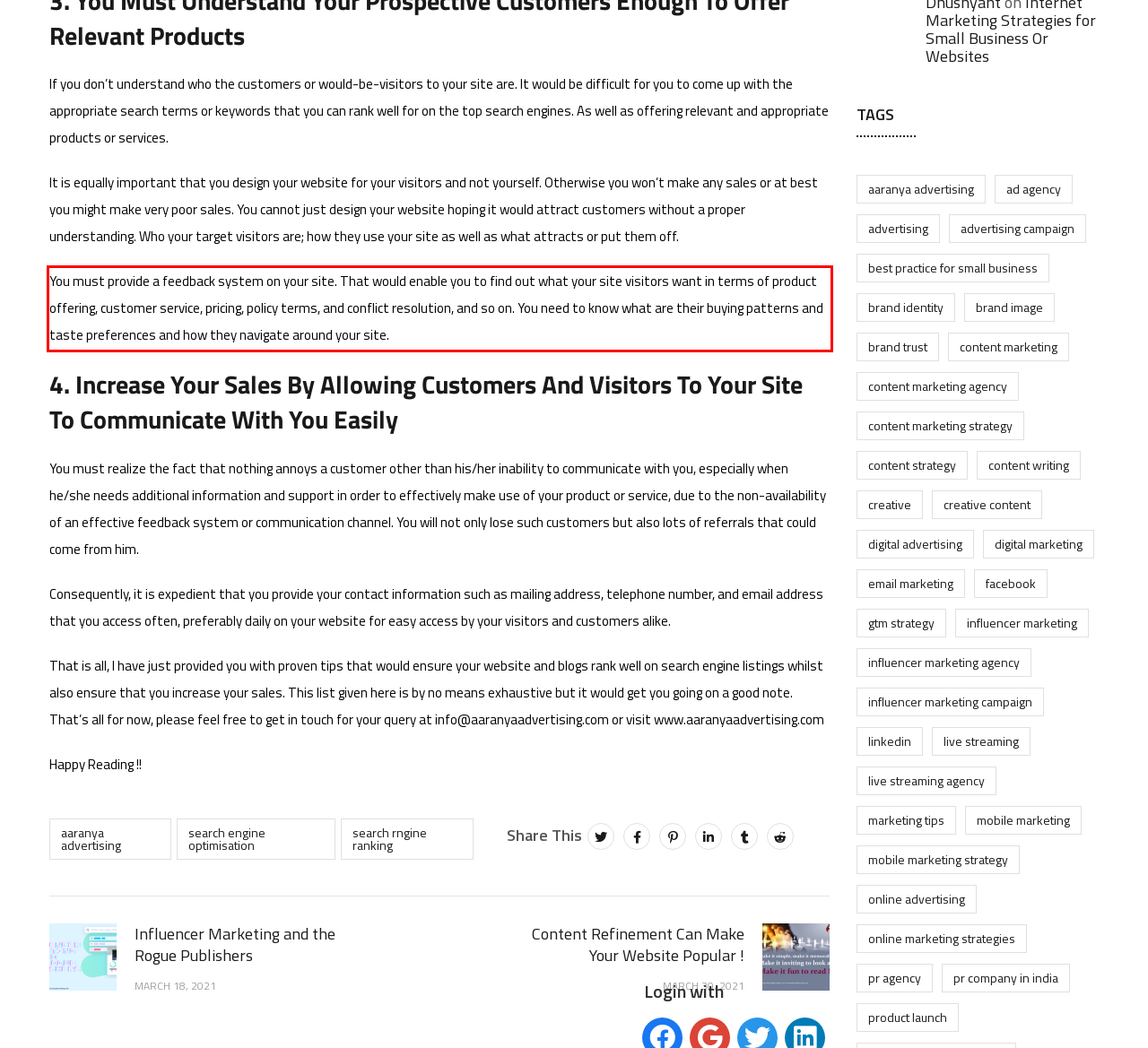Please look at the webpage screenshot and extract the text enclosed by the red bounding box.

You must provide a feedback system on your site. That would enable you to find out what your site visitors want in terms of product offering, customer service, pricing, policy terms, and conflict resolution, and so on. You need to know what are their buying patterns and taste preferences and how they navigate around your site.